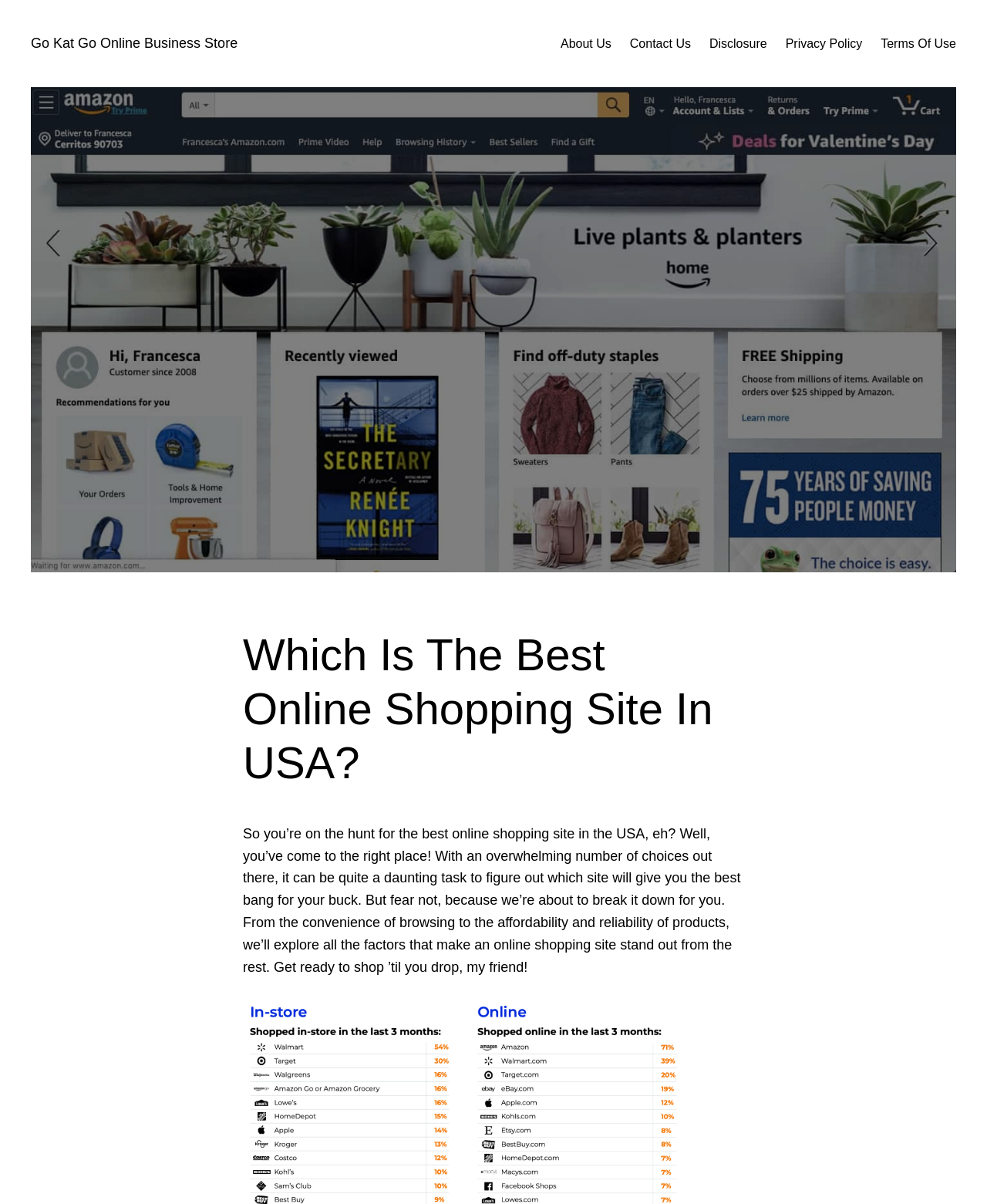What is the main factor considered when evaluating online shopping sites?
Please provide a detailed and thorough answer to the question.

According to the webpage content, one of the main factors considered when evaluating online shopping sites is convenience, as mentioned in the sentence 'From the convenience of browsing to the affordability and reliability of products...'.